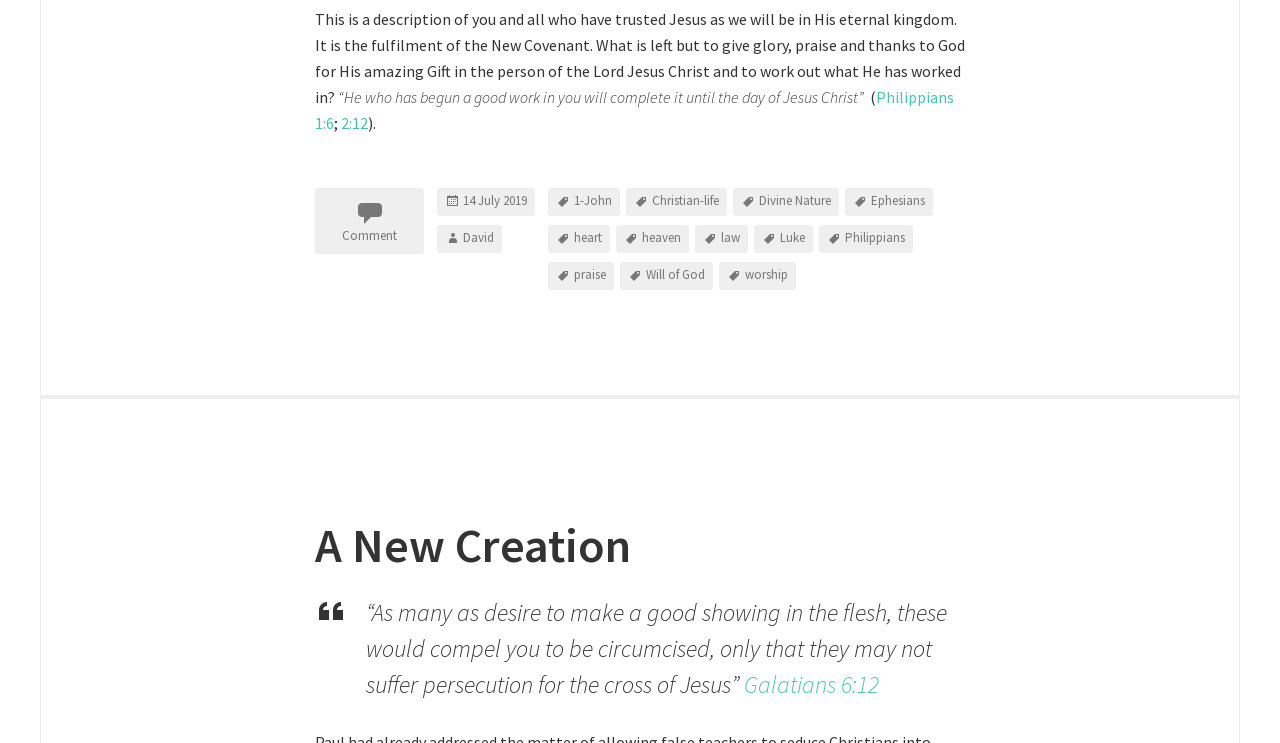What is the Bible verse mentioned in the first paragraph?
Provide a detailed and well-explained answer to the question.

The first paragraph mentions a Bible verse, which is 'He who has begun a good work in you will complete it until the day of Jesus Christ' and it is referenced as Philippians 1:6.